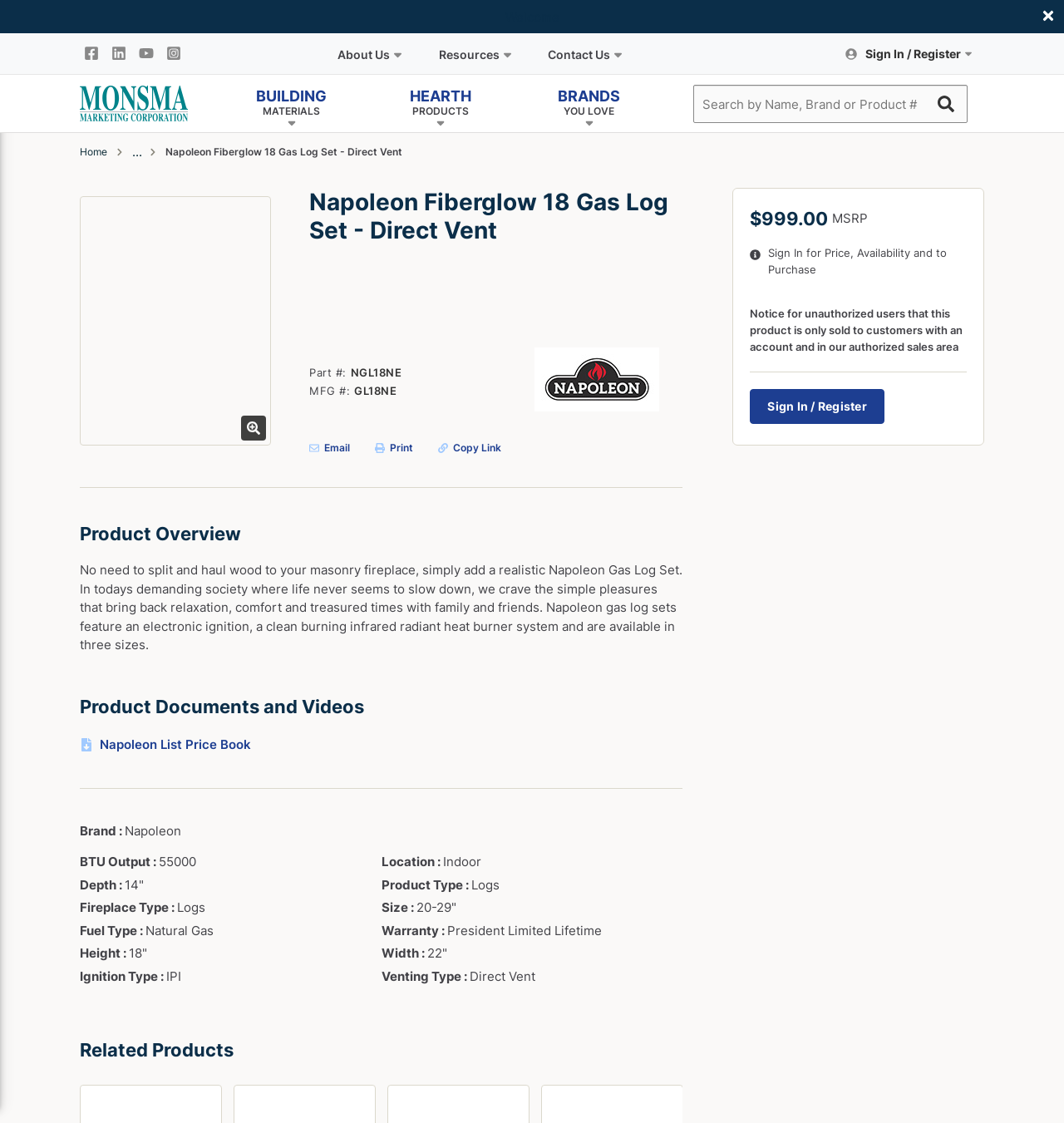Using the element description provided, determine the bounding box coordinates in the format (top-left x, top-left y, bottom-right x, bottom-right y). Ensure that all values are floating point numbers between 0 and 1. Element description: Adhesives & Caulk

[0.204, 0.167, 0.438, 0.192]